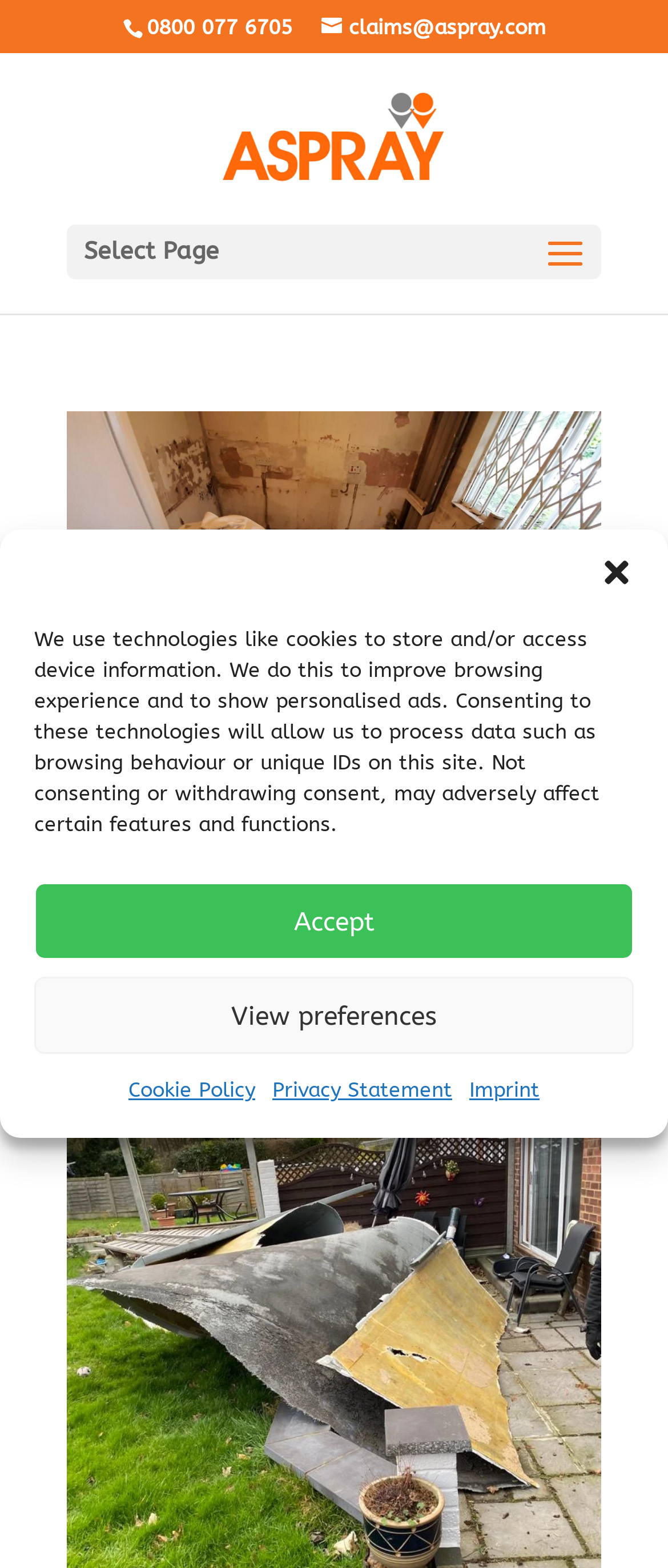Find the bounding box coordinates of the element's region that should be clicked in order to follow the given instruction: "send an email". The coordinates should consist of four float numbers between 0 and 1, i.e., [left, top, right, bottom].

[0.481, 0.01, 0.817, 0.025]